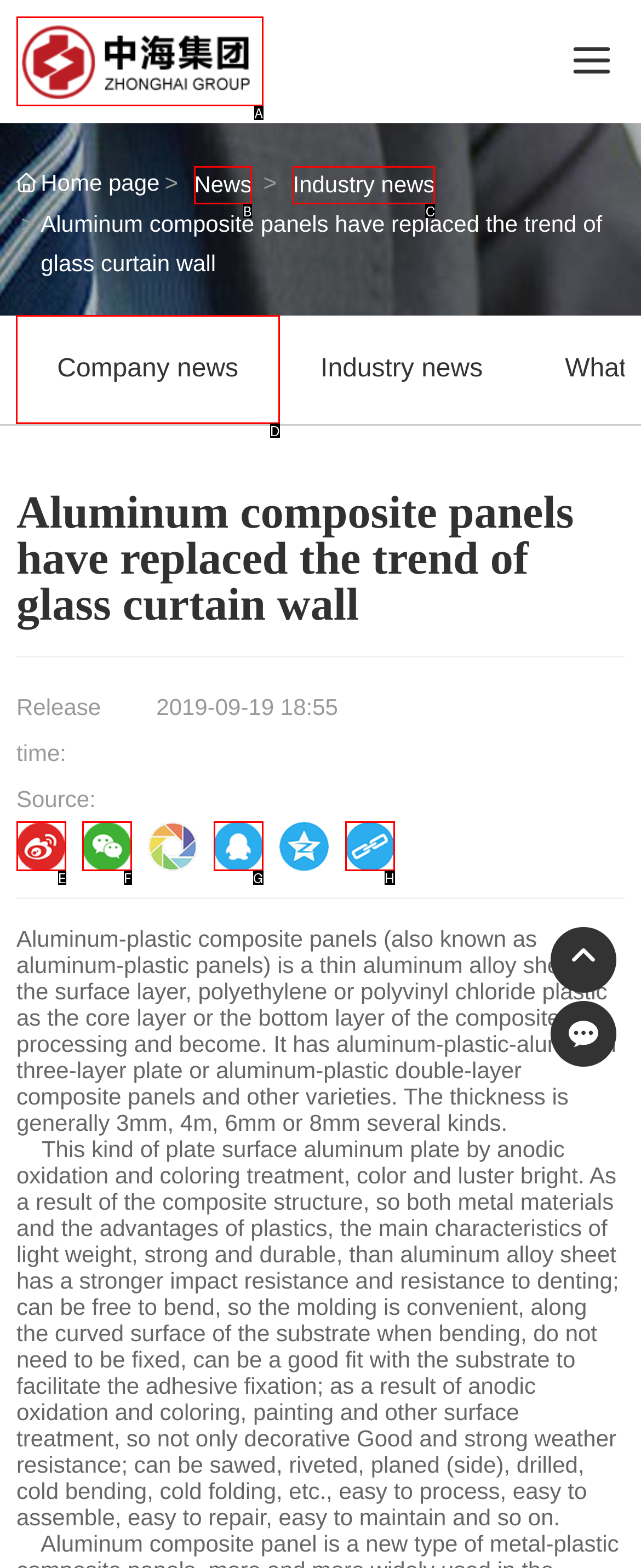Pick the option that corresponds to: Industry news
Provide the letter of the correct choice.

C